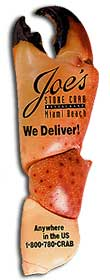What is the name of the restaurant?
Based on the content of the image, thoroughly explain and answer the question.

The design includes the restaurant's name, 'Joe's Stone Crab,' prominently displayed at the top, setting an inviting and upbeat tone.